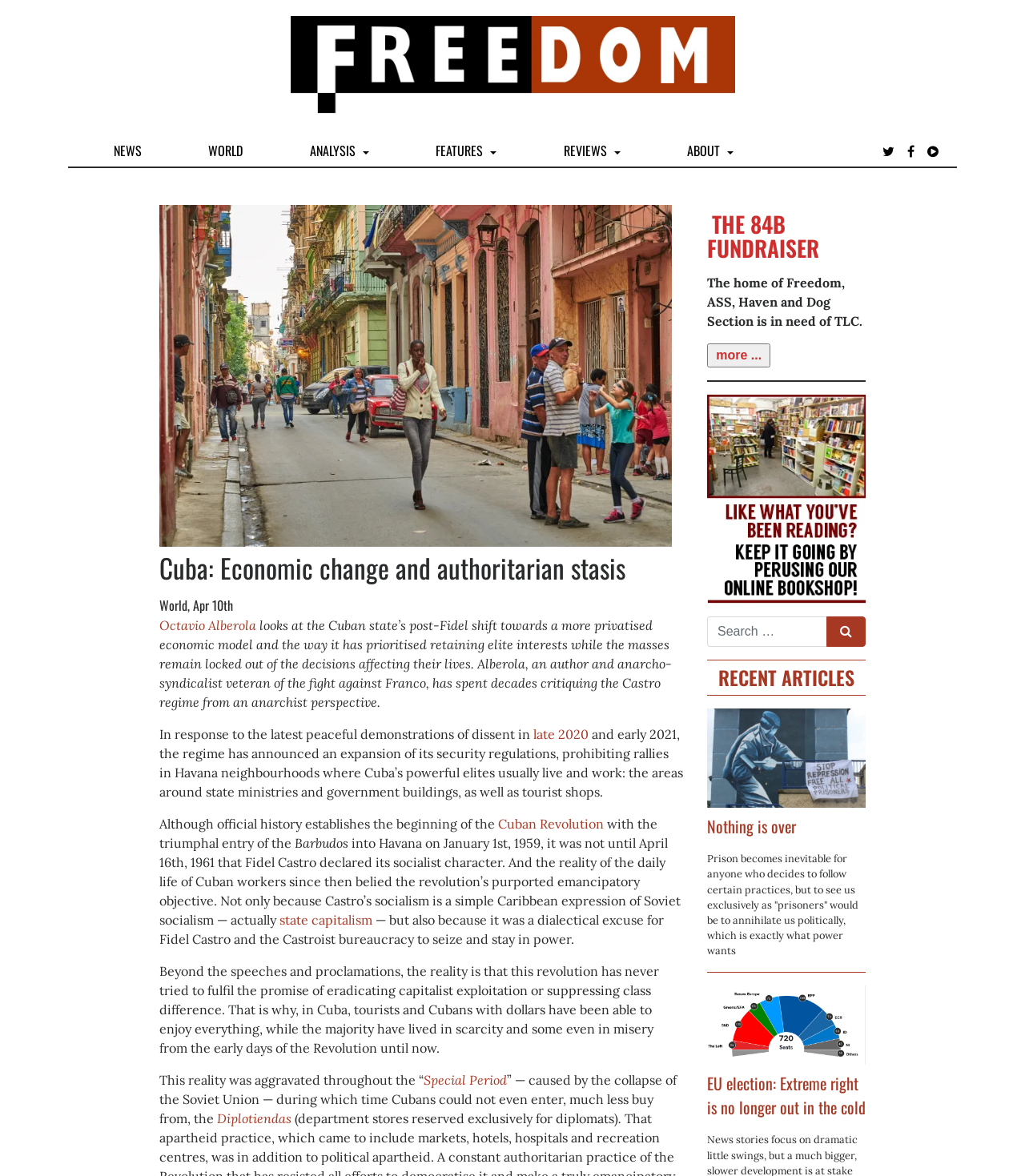Show me the bounding box coordinates of the clickable region to achieve the task as per the instruction: "Subscribe for weekly resources".

None